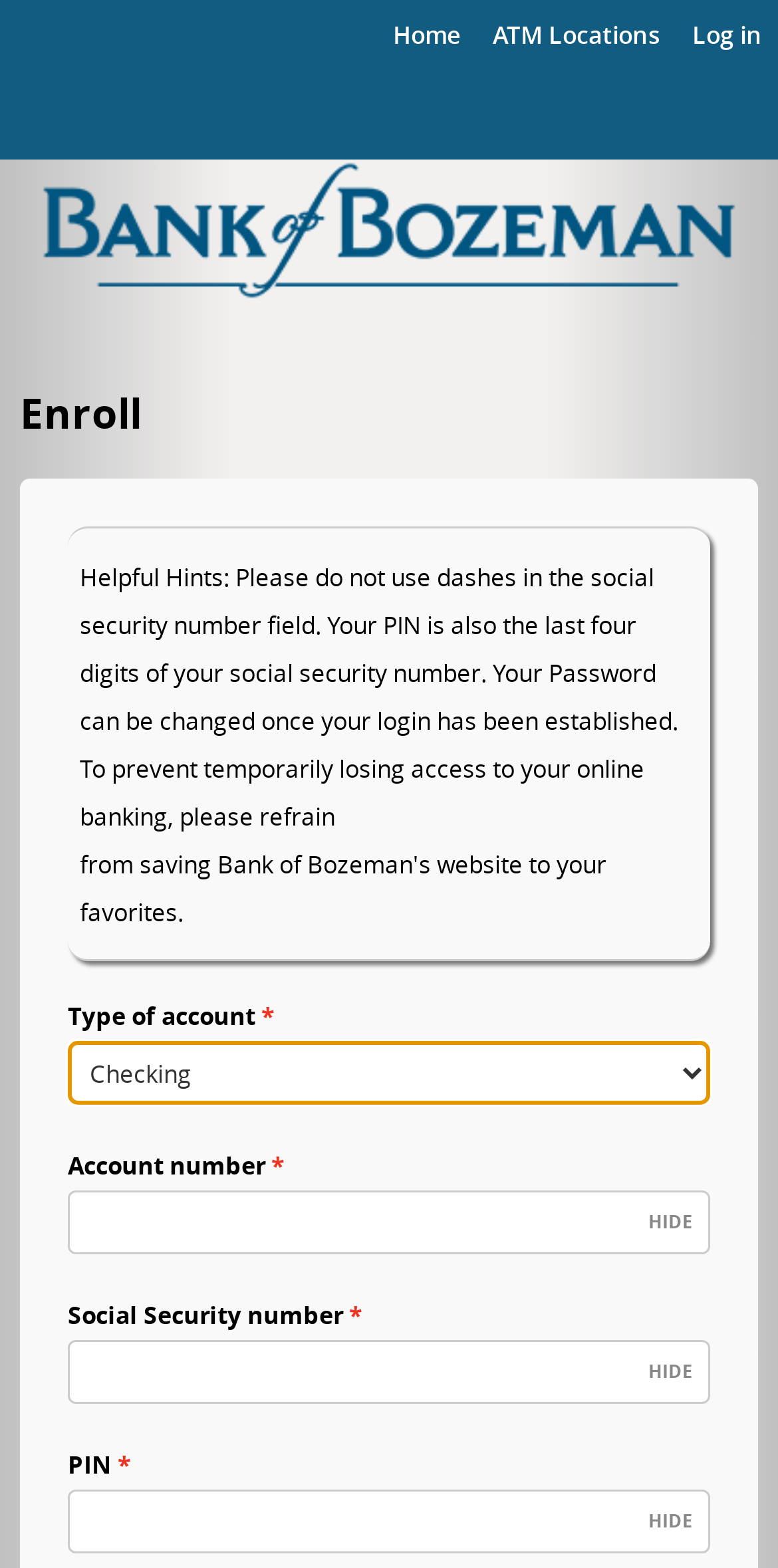Locate the bounding box coordinates of the clickable element to fulfill the following instruction: "Enter the account number". Provide the coordinates as four float numbers between 0 and 1 in the format [left, top, right, bottom].

[0.087, 0.759, 0.913, 0.8]